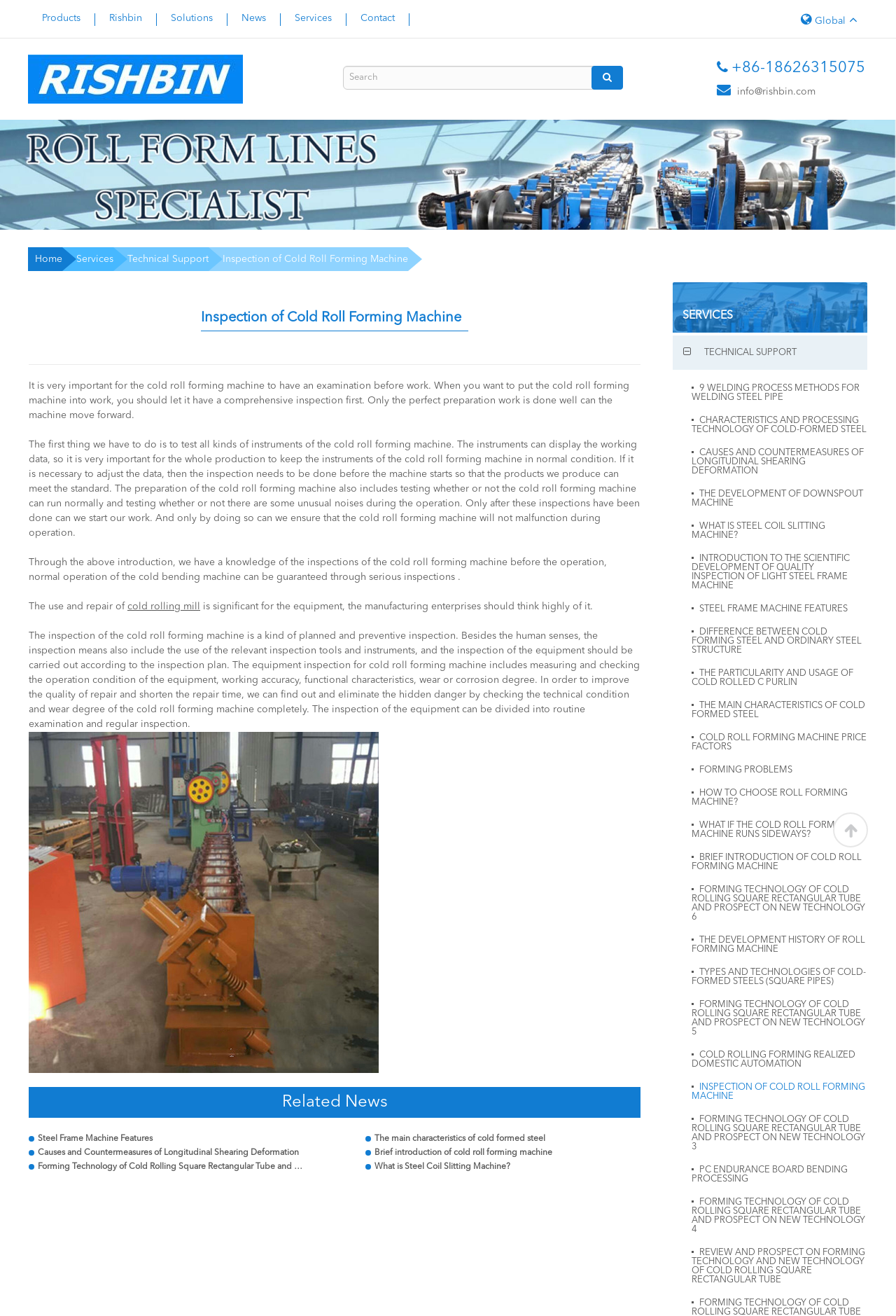Determine the bounding box coordinates of the region I should click to achieve the following instruction: "Search for something in the search box". Ensure the bounding box coordinates are four float numbers between 0 and 1, i.e., [left, top, right, bottom].

[0.383, 0.05, 0.695, 0.068]